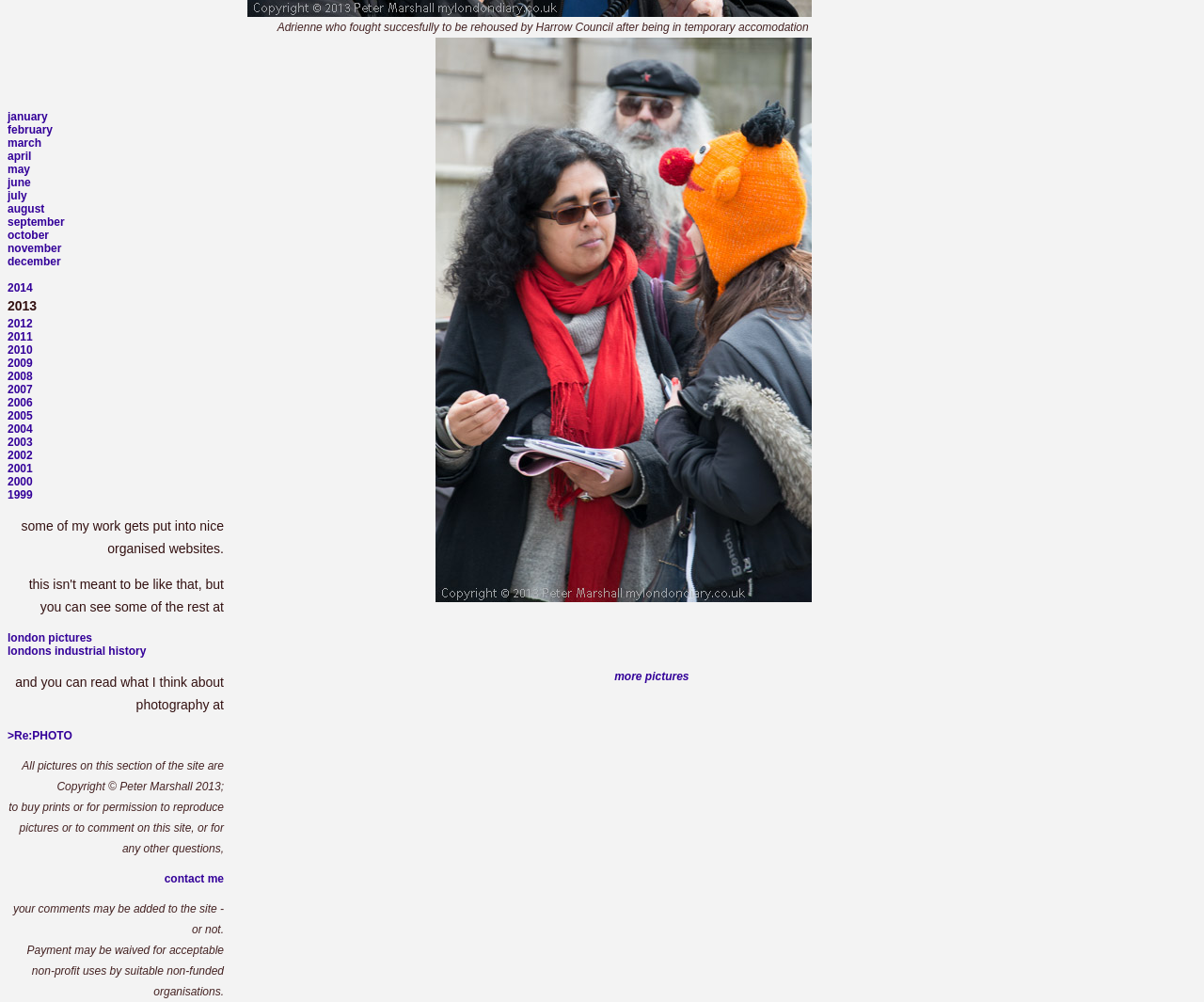Identify the bounding box coordinates for the region of the element that should be clicked to carry out the instruction: "view more pictures". The bounding box coordinates should be four float numbers between 0 and 1, i.e., [left, top, right, bottom].

[0.51, 0.669, 0.572, 0.682]